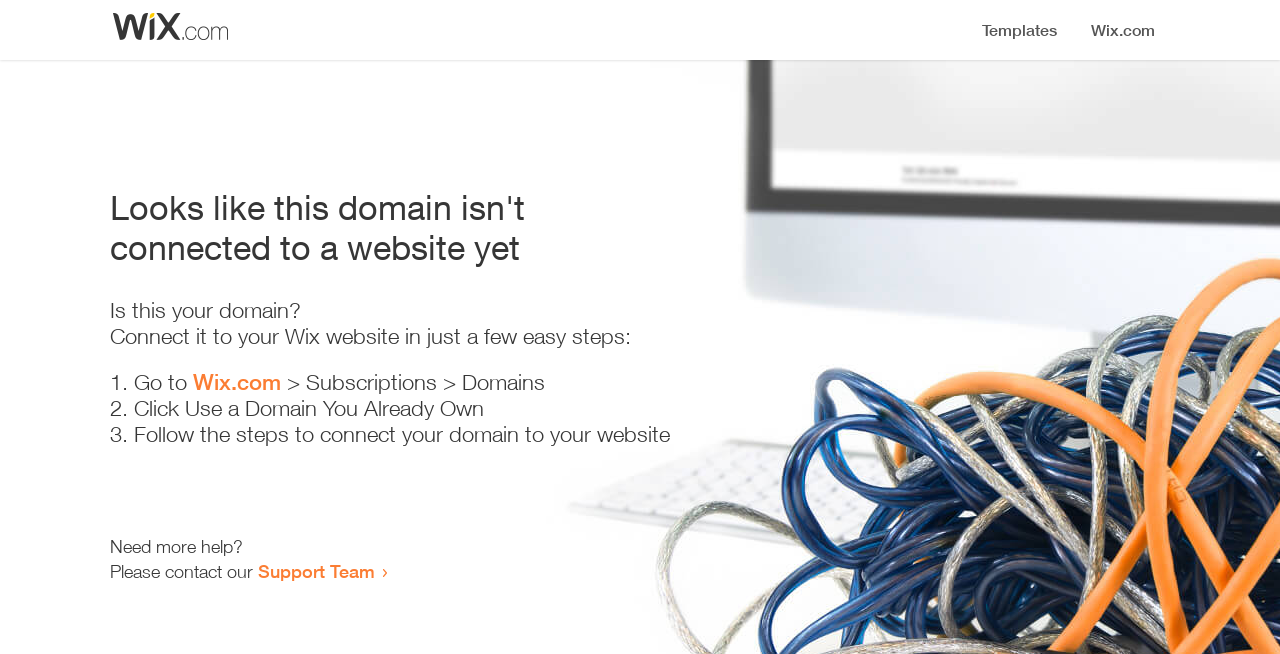With reference to the image, please provide a detailed answer to the following question: What is the status of the domain?

Based on the heading 'Looks like this domain isn't connected to a website yet', it is clear that the domain is not connected to a website.